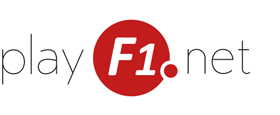What is the purpose of the digital platform playF1.net?
Can you give a detailed and elaborate answer to the question?

The logo and design of playF1.net suggest that the digital platform is focused on providing users with engaging resources, news, and interactive features related to the F1 racing world.